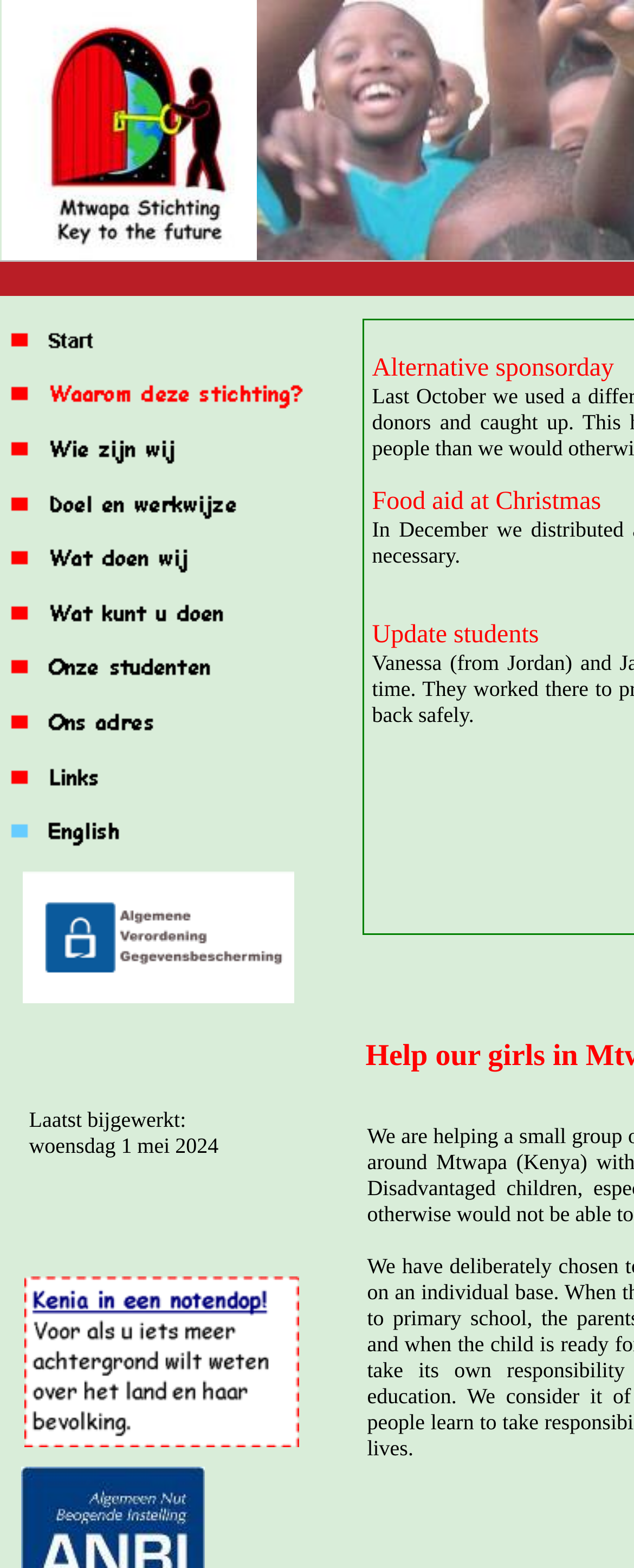How many images are on the webpage?
Based on the image content, provide your answer in one word or a short phrase.

4